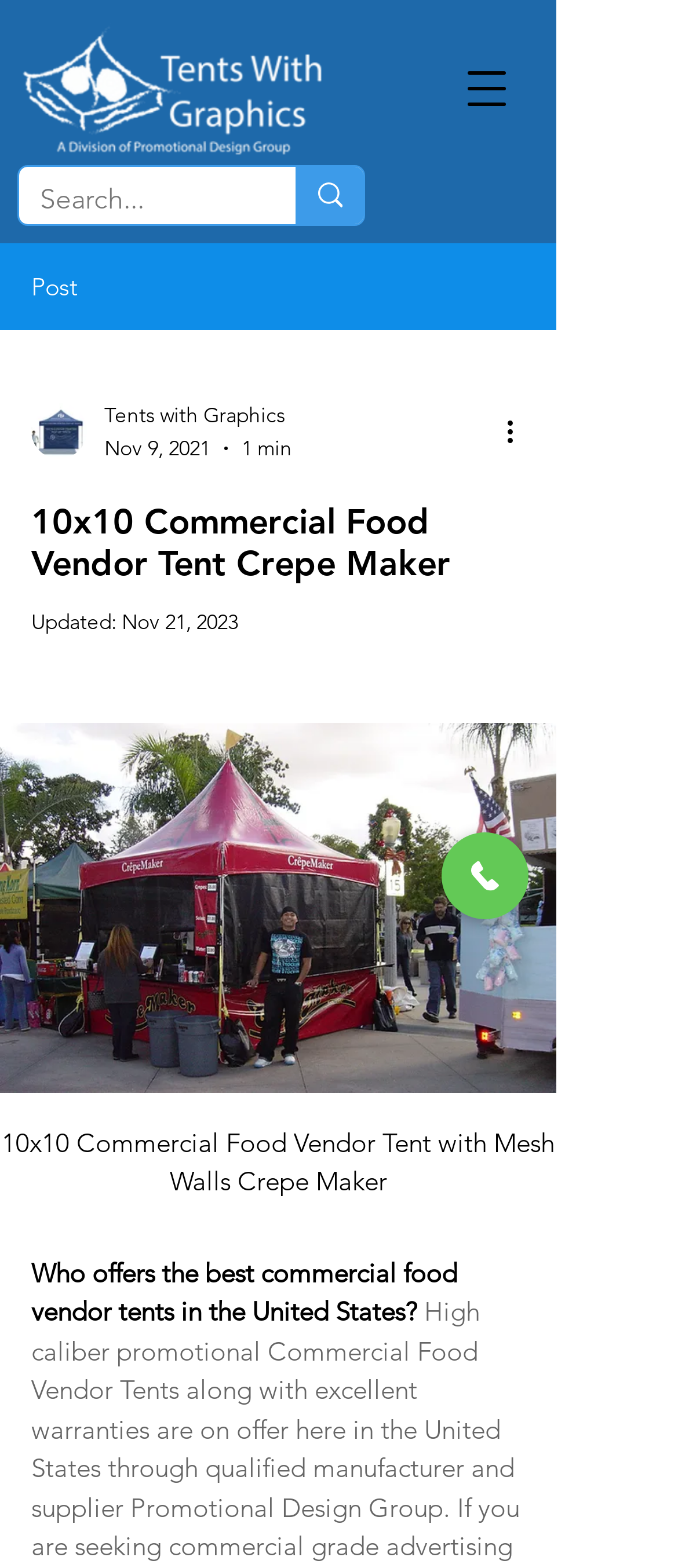Locate and extract the headline of this webpage.

10x10 Commercial Food Vendor Tent Crepe Maker